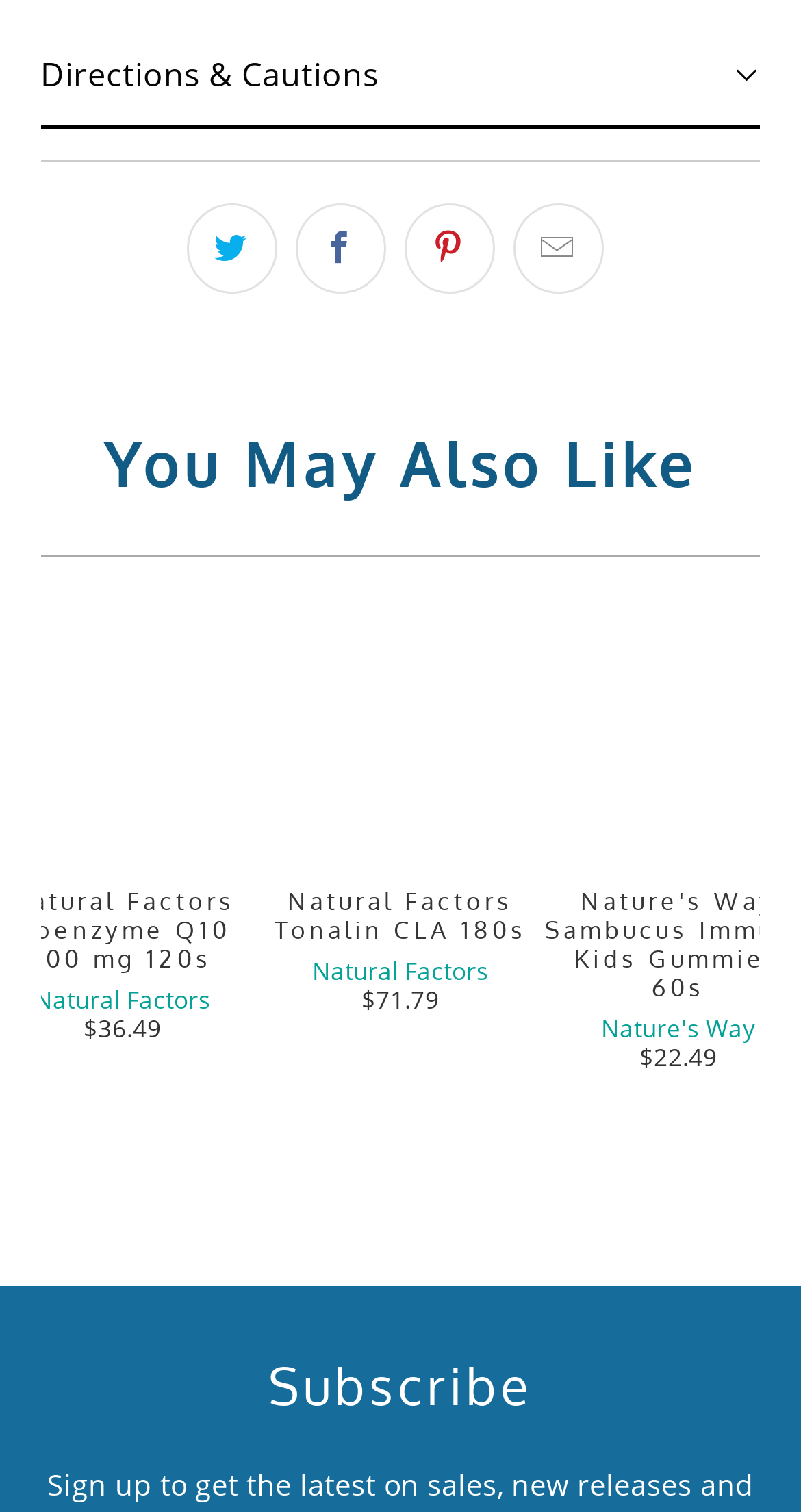Determine the bounding box coordinates of the clickable region to follow the instruction: "Subscribe".

[0.051, 0.891, 0.949, 0.942]